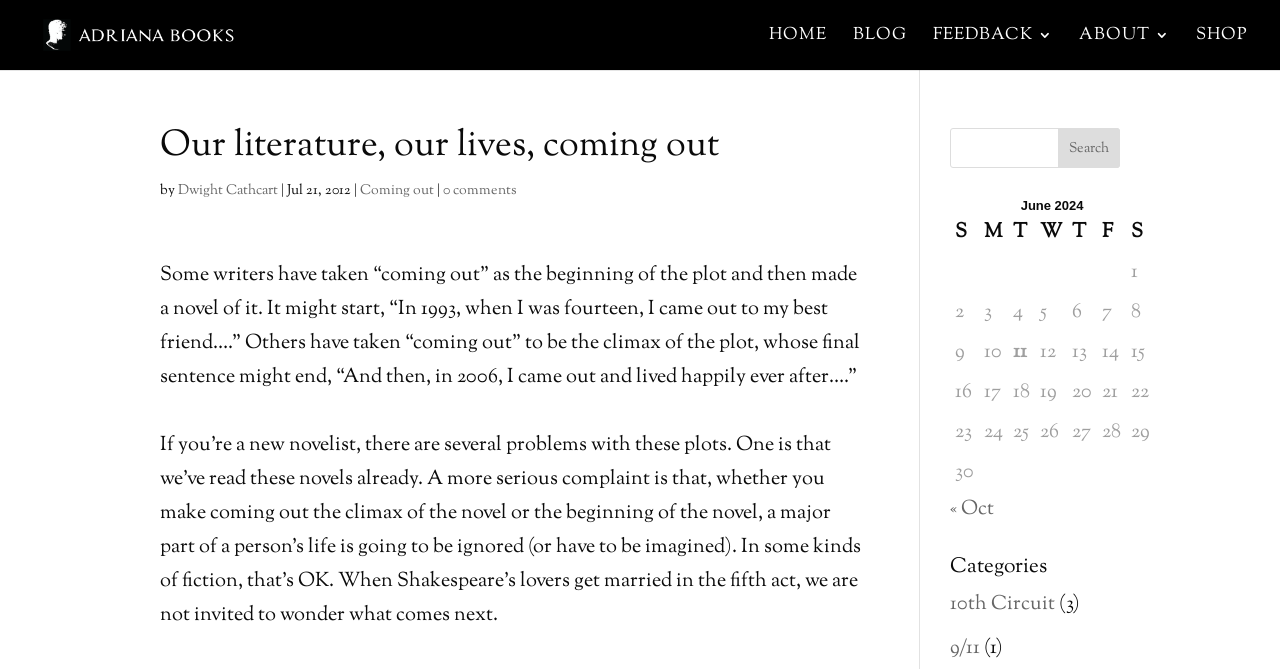What is the date of the blog post?
Refer to the screenshot and answer in one word or phrase.

Jul 21, 2012